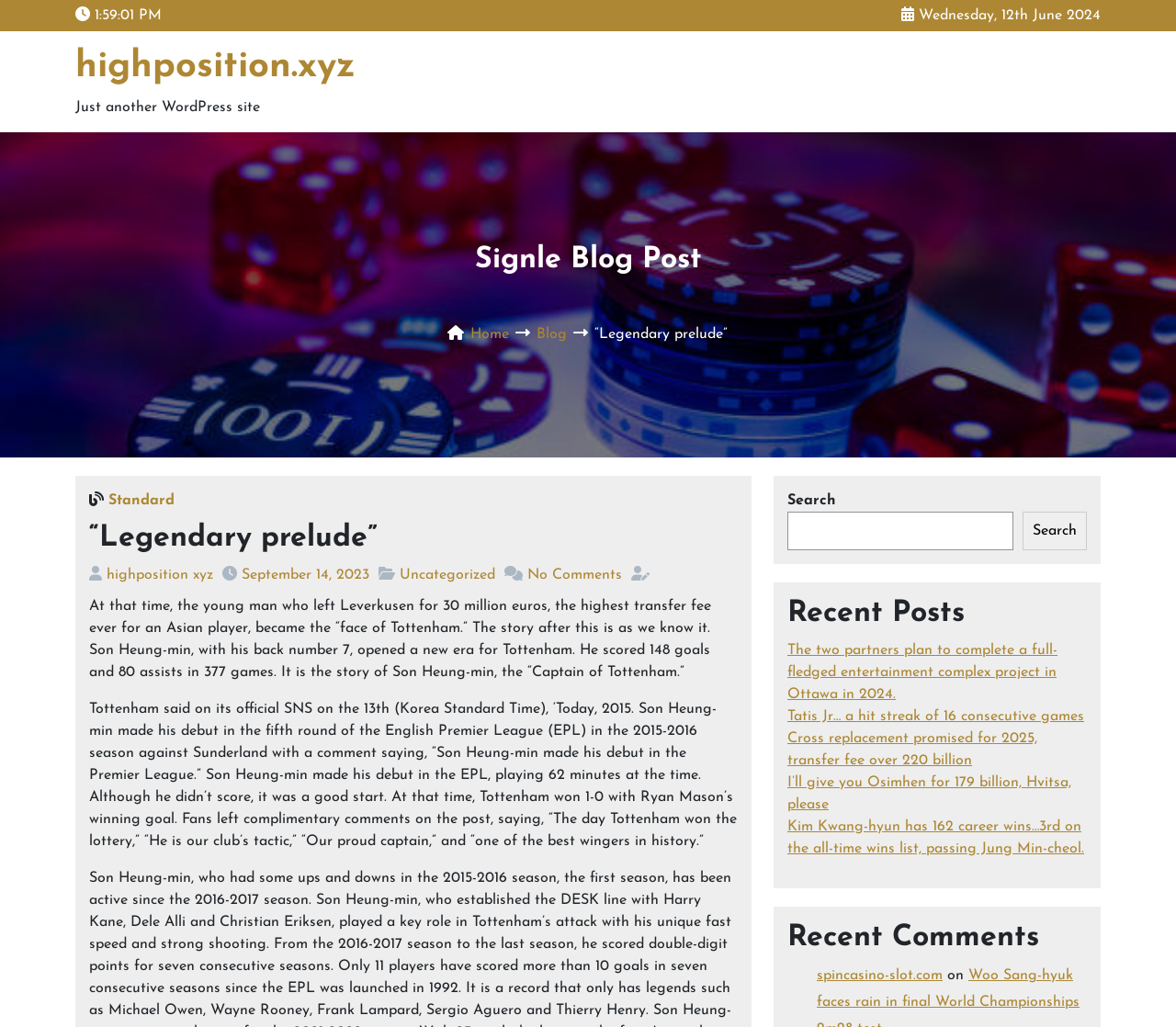Find the bounding box coordinates of the clickable area required to complete the following action: "Read the 'Legendary prelude' blog post".

[0.505, 0.319, 0.618, 0.333]